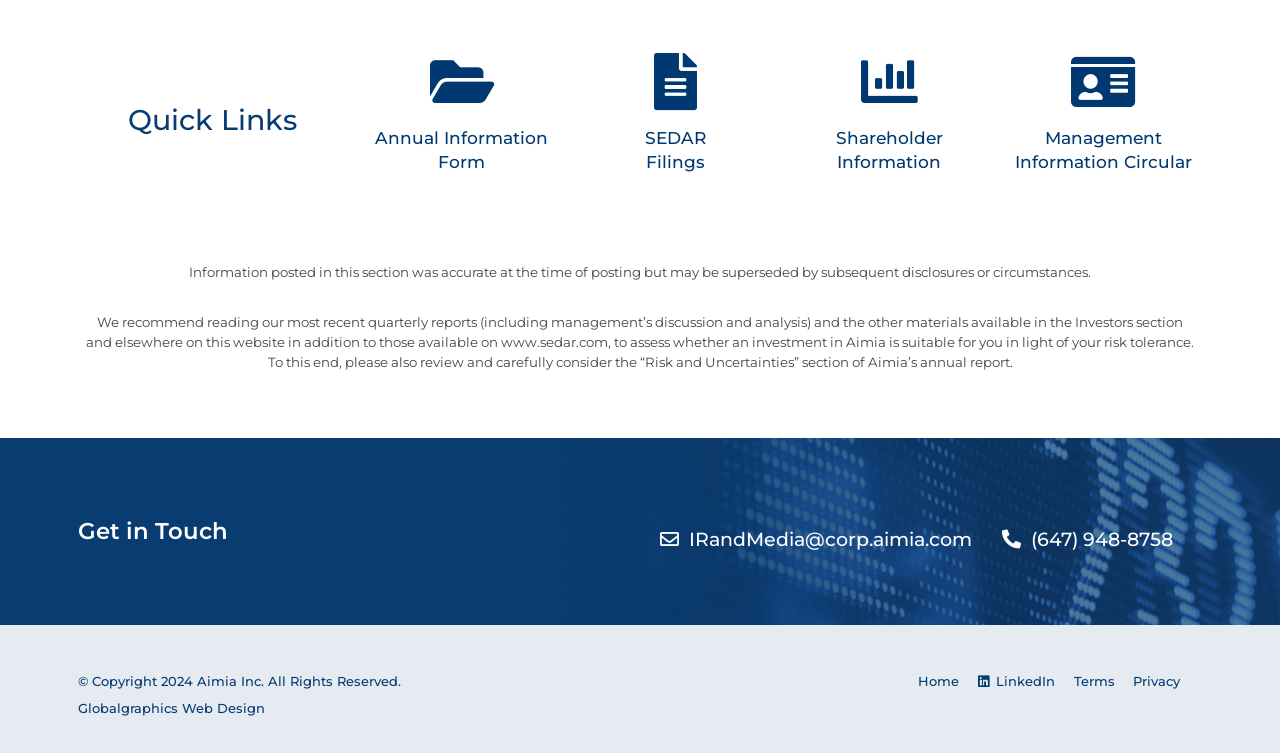What is the company name?
Based on the image, provide a one-word or brief-phrase response.

Aimia Inc.